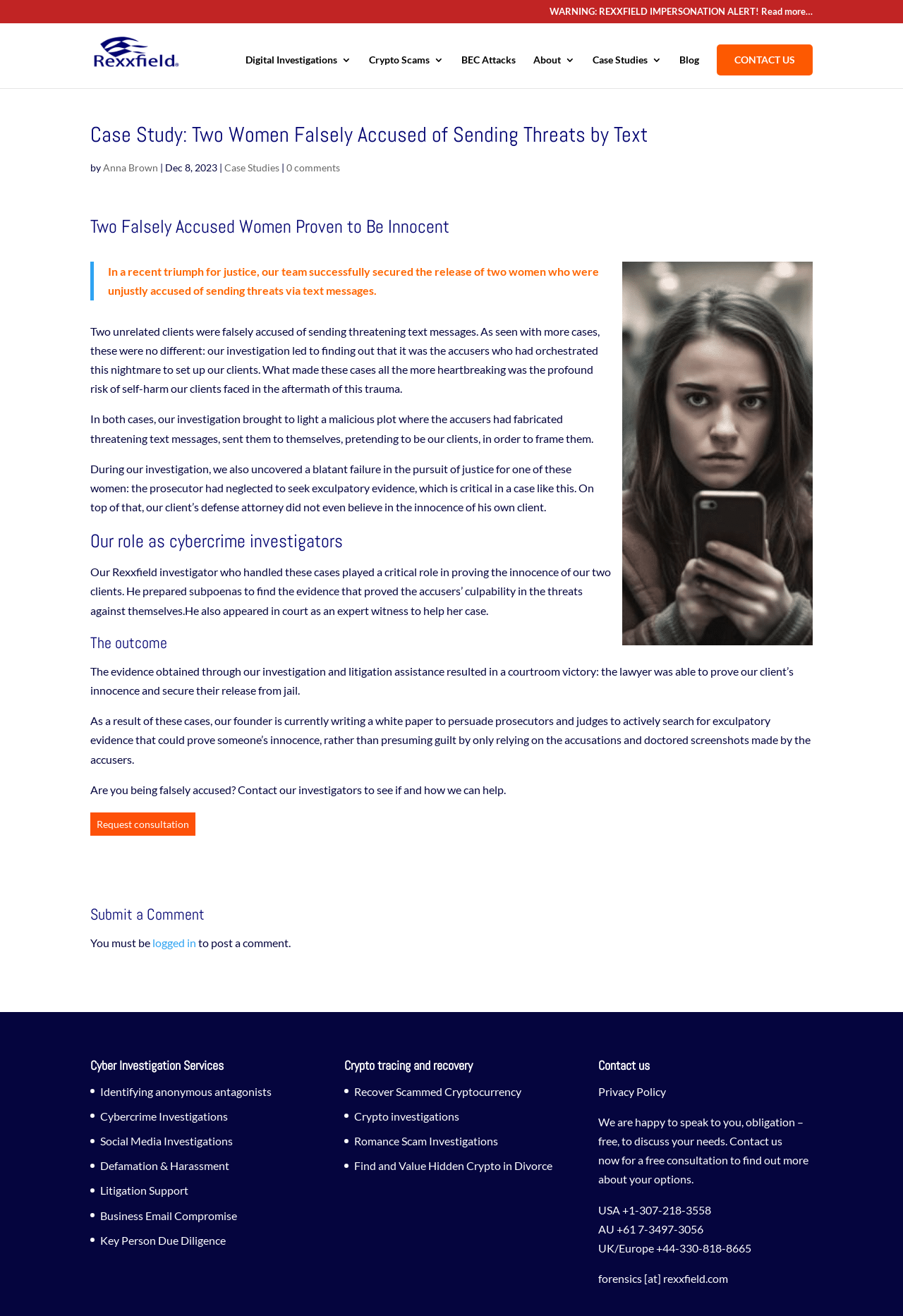Please identify the bounding box coordinates of the area that needs to be clicked to follow this instruction: "Learn about Crypto Scams".

[0.409, 0.042, 0.491, 0.067]